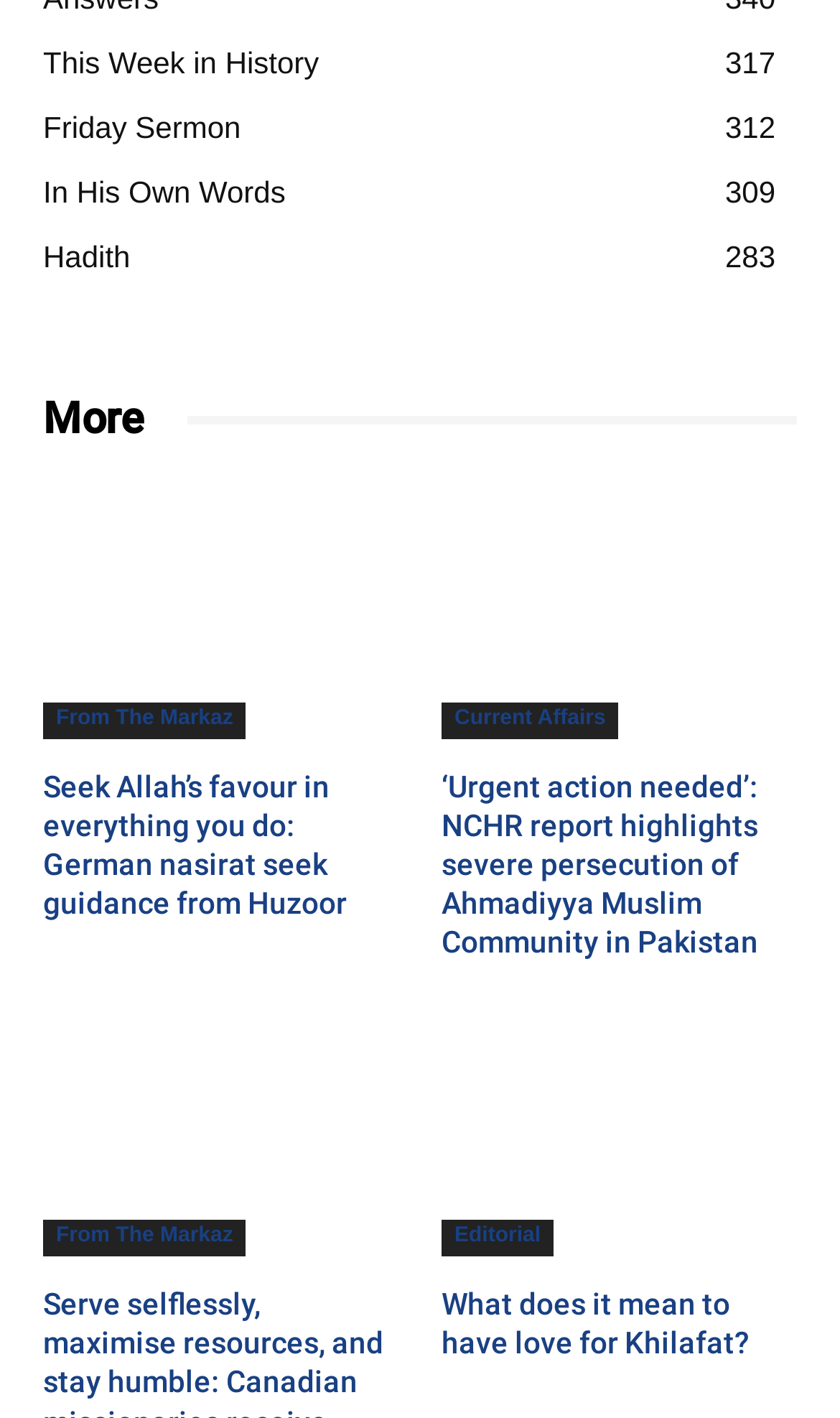Provide a one-word or short-phrase answer to the question:
How many headings are there on the webpage?

4